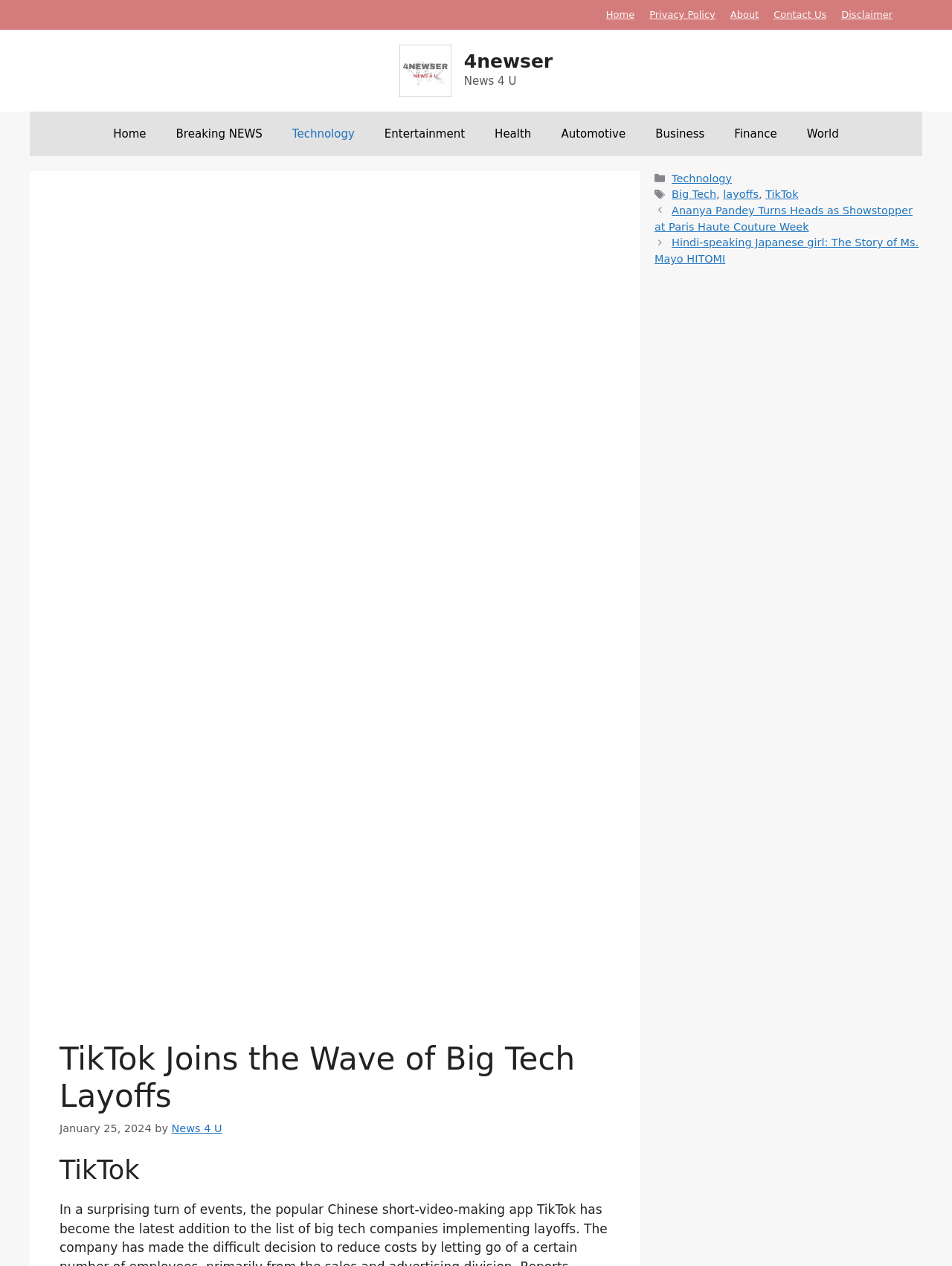What category is the article 'TikTok Joins the Wave of Big Tech Layoffs' under?
From the screenshot, supply a one-word or short-phrase answer.

Technology